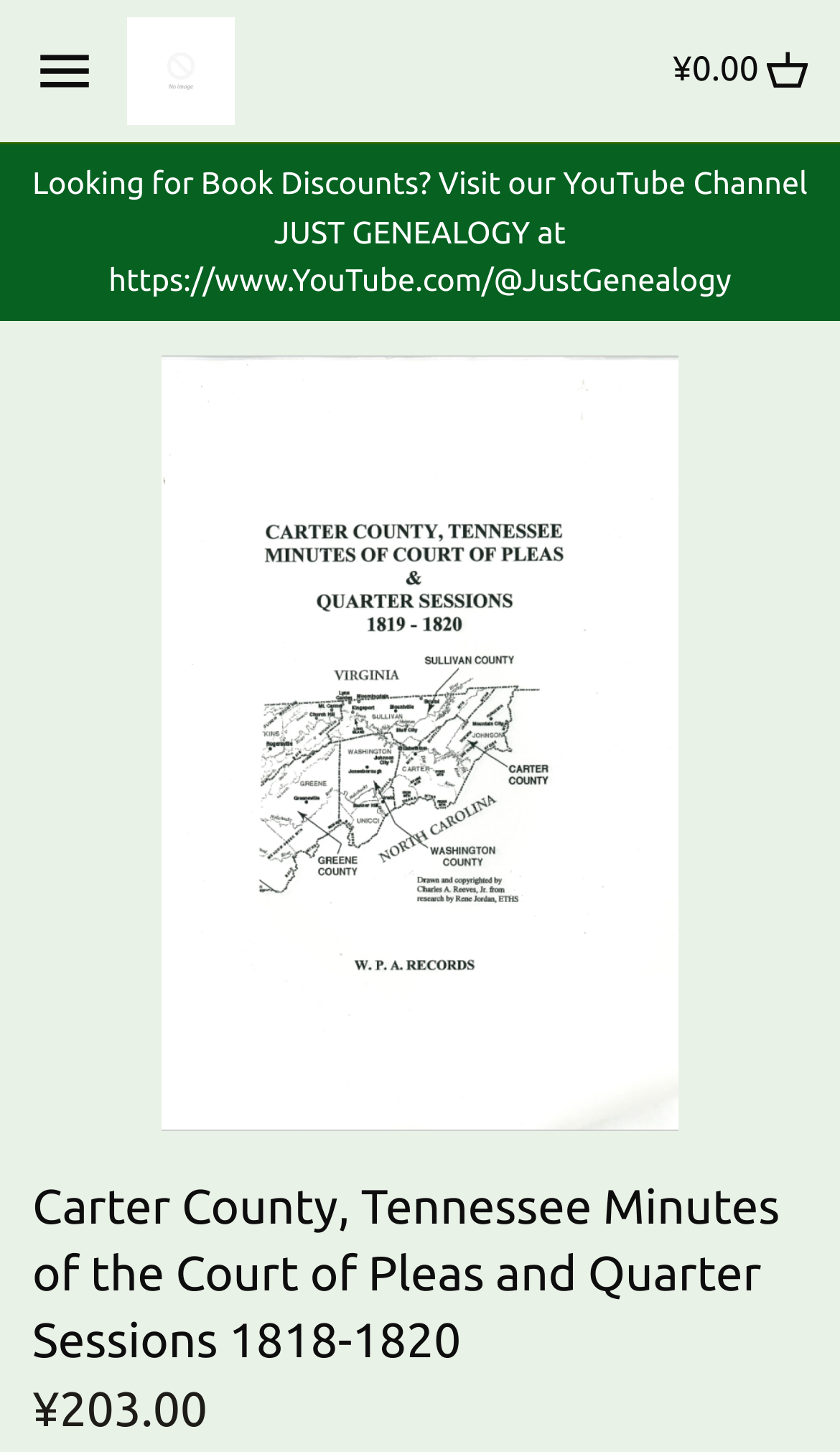Find the primary header on the webpage and provide its text.

Carter County, Tennessee Minutes of the Court of Pleas and Quarter Sessions 1818-1820